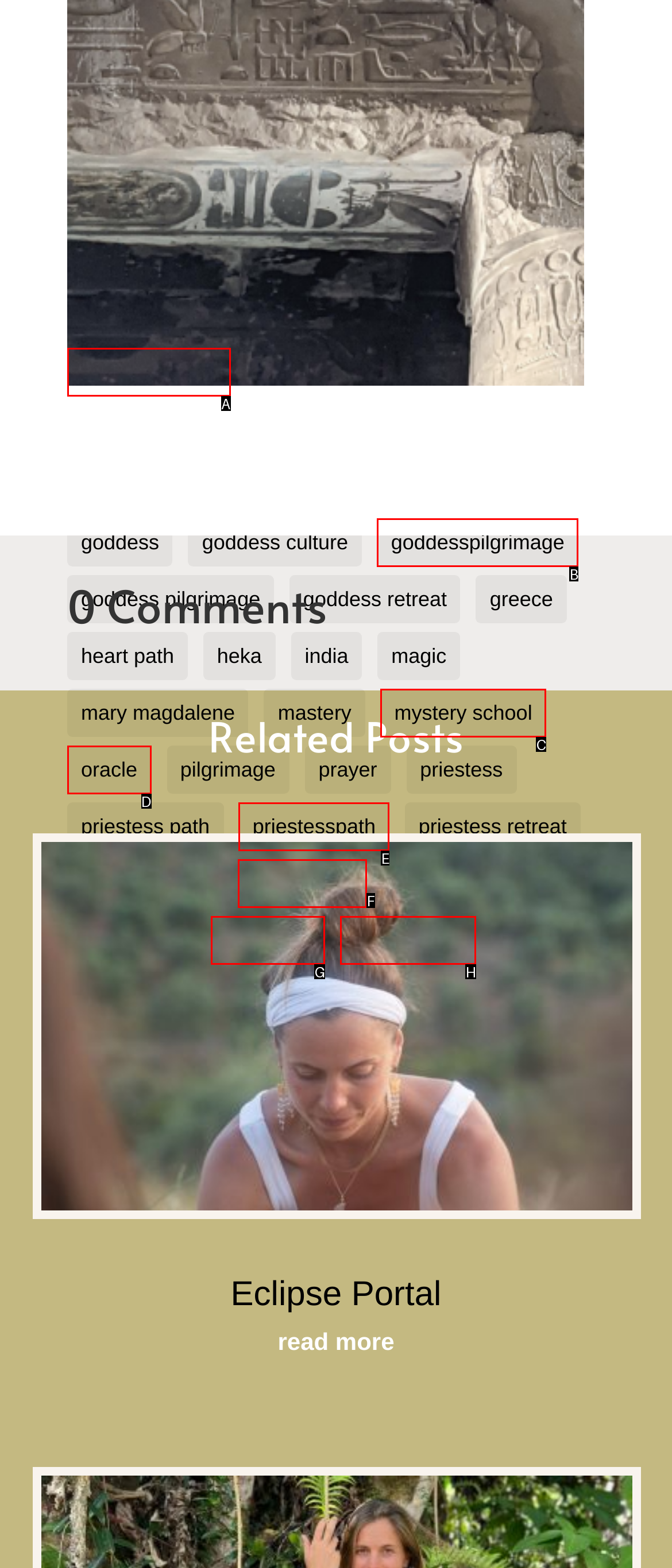Choose the letter that best represents the description: ancient greece. Answer with the letter of the selected choice directly.

A